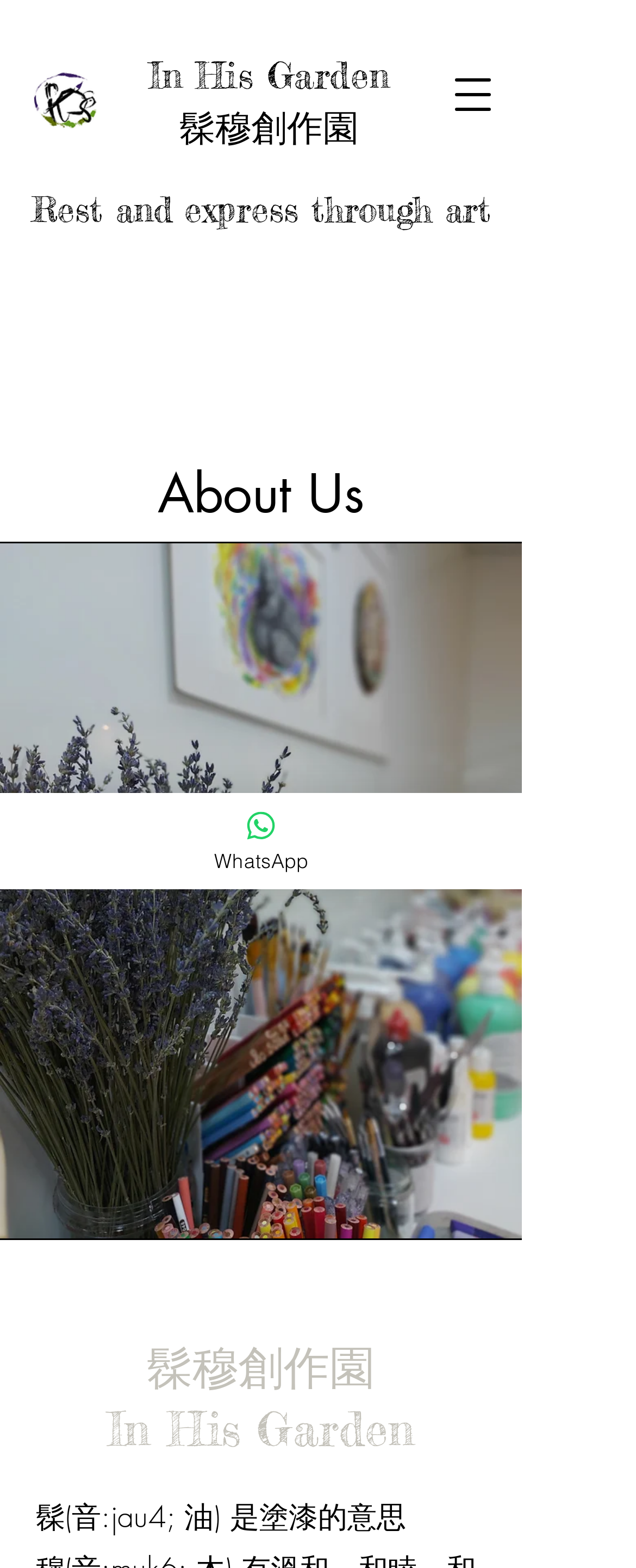Respond with a single word or short phrase to the following question: 
What is the meaning of '髹'?

塗漆的意思